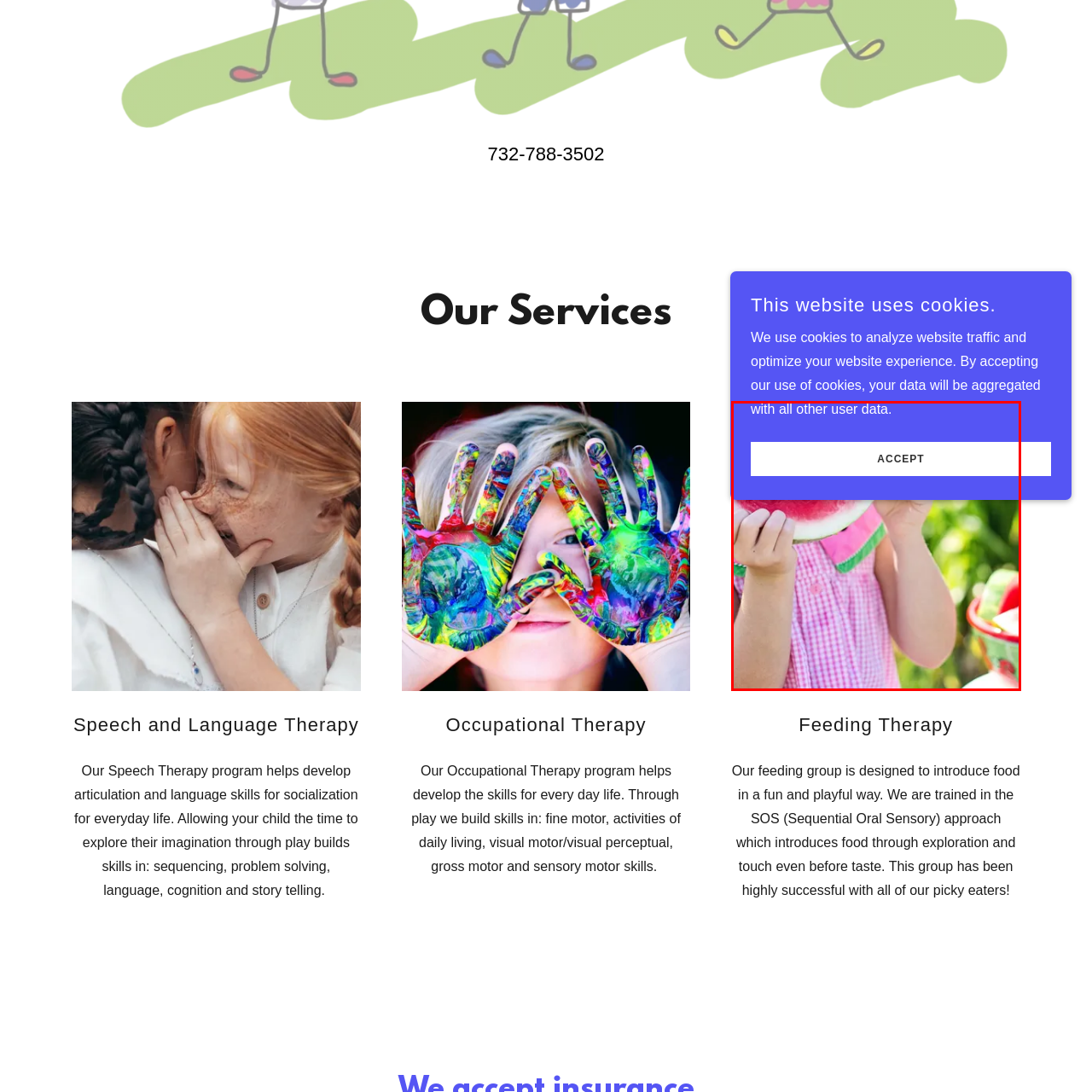Look at the section of the image marked by the red box and offer an in-depth answer to the next question considering the visual cues: What is the dominant color of the child's shirt?

Upon examining the image, I notice that the child is dressed in a pink and white checkered shirt, which adds a cheerful touch to the scene. The caption specifically mentions the shirt's color, allowing me to identify it as pink and white.